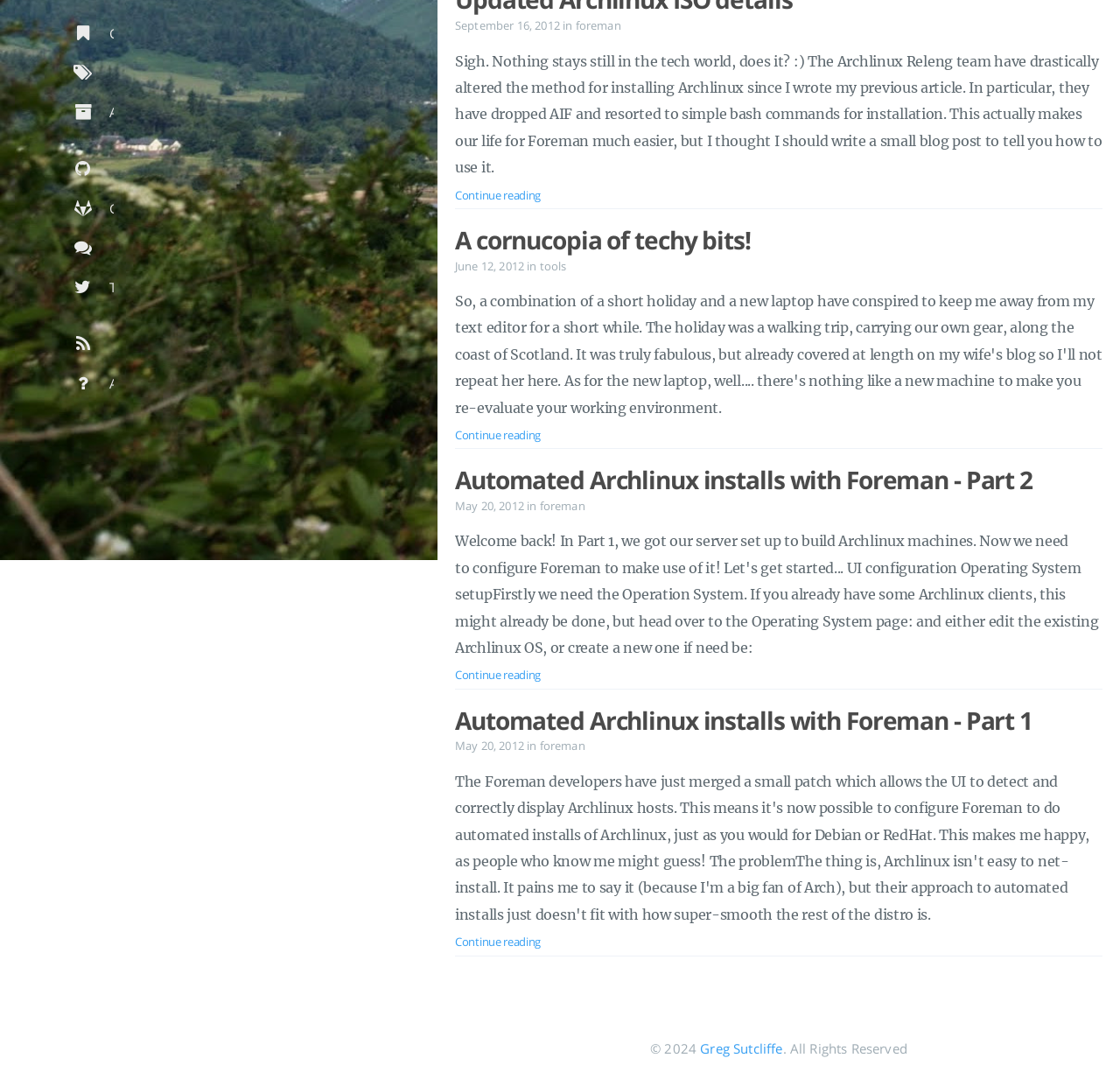Given the element description "Continue reading" in the screenshot, predict the bounding box coordinates of that UI element.

[0.406, 0.396, 0.483, 0.41]